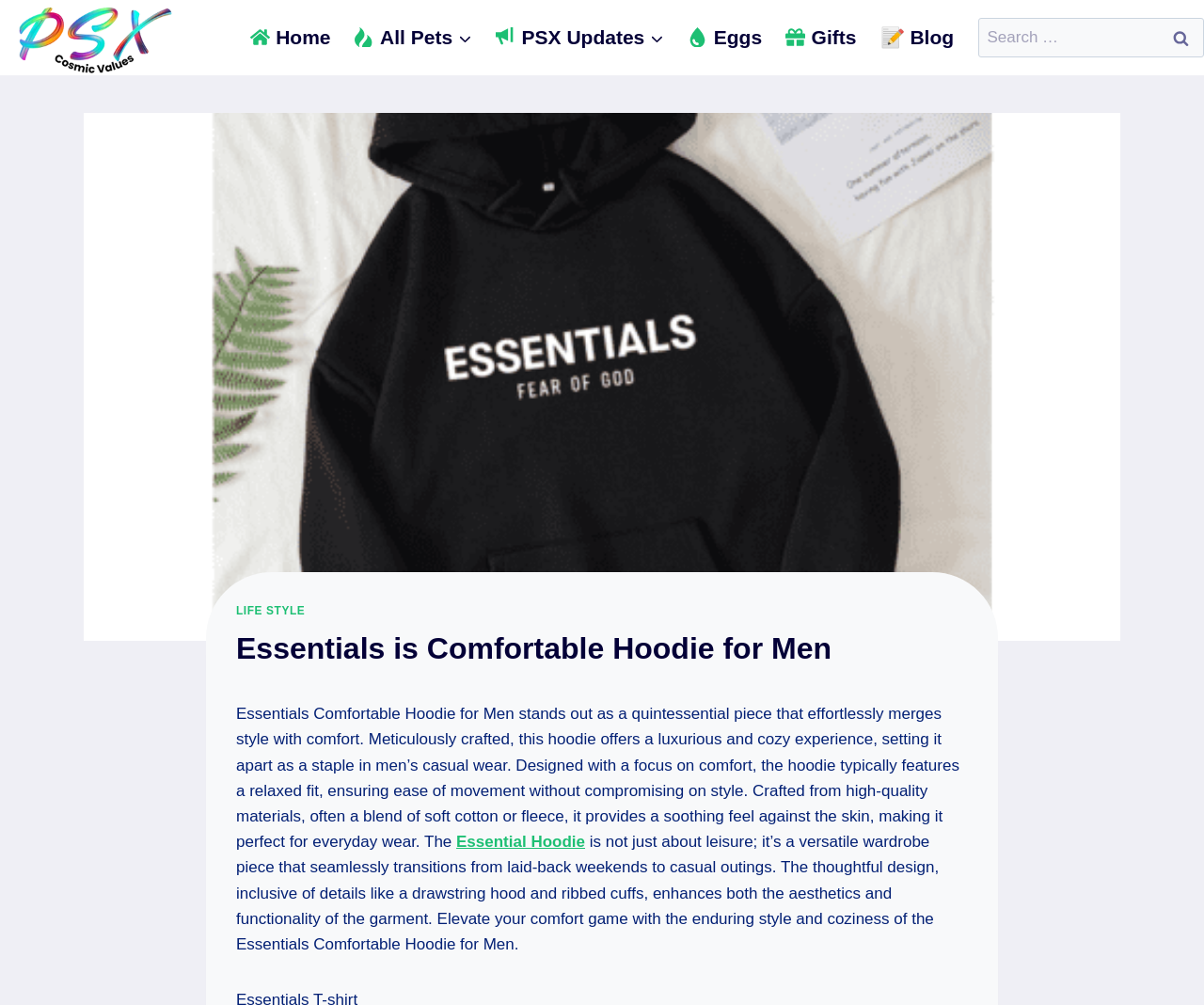Provide a brief response to the question using a single word or phrase: 
What is the main feature of the Essentials Comfortable Hoodie?

Luxurious and cozy experience